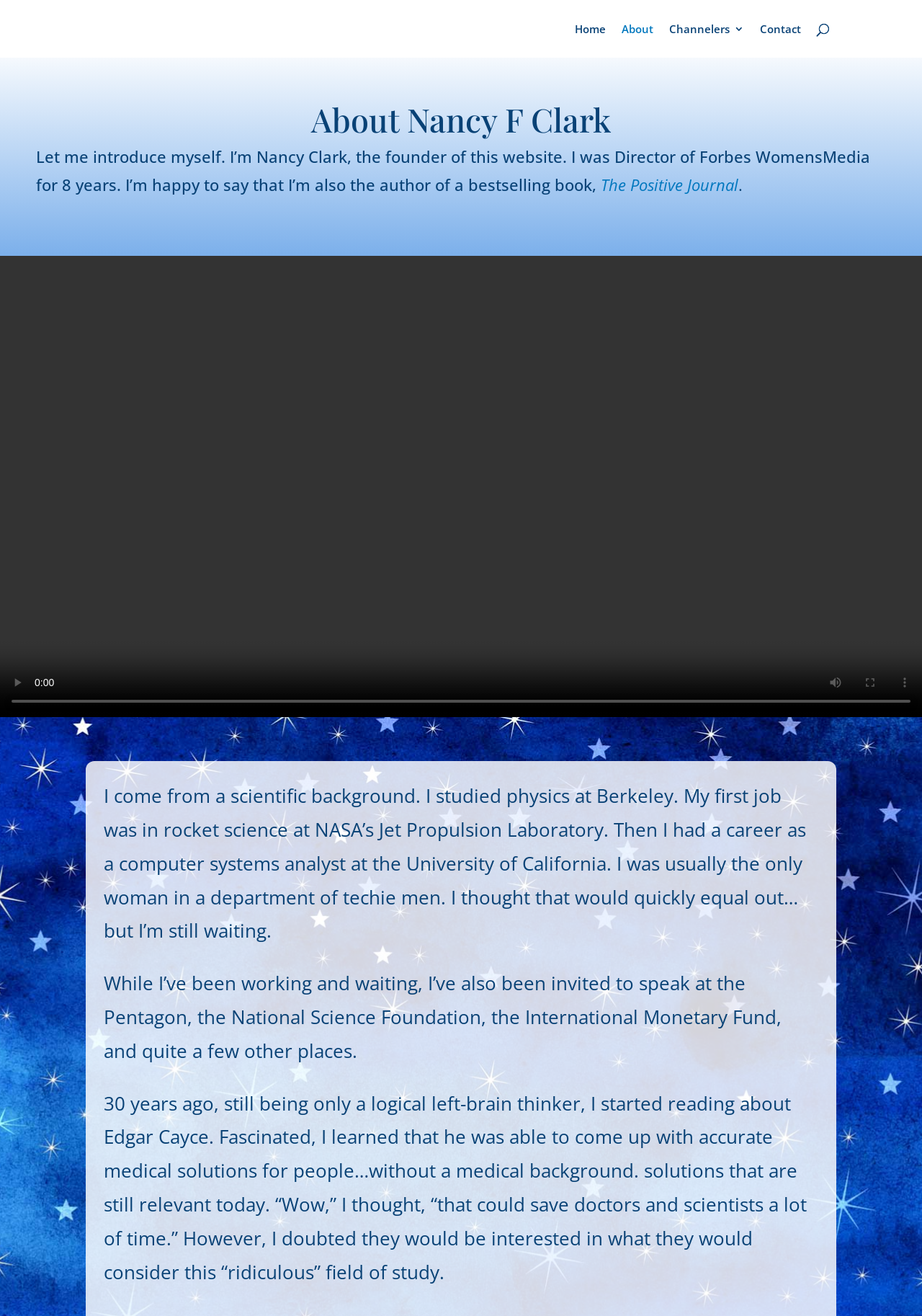Please find the bounding box for the following UI element description. Provide the coordinates in (top-left x, top-left y, bottom-right x, bottom-right y) format, with values between 0 and 1: Channelers

[0.726, 0.018, 0.807, 0.044]